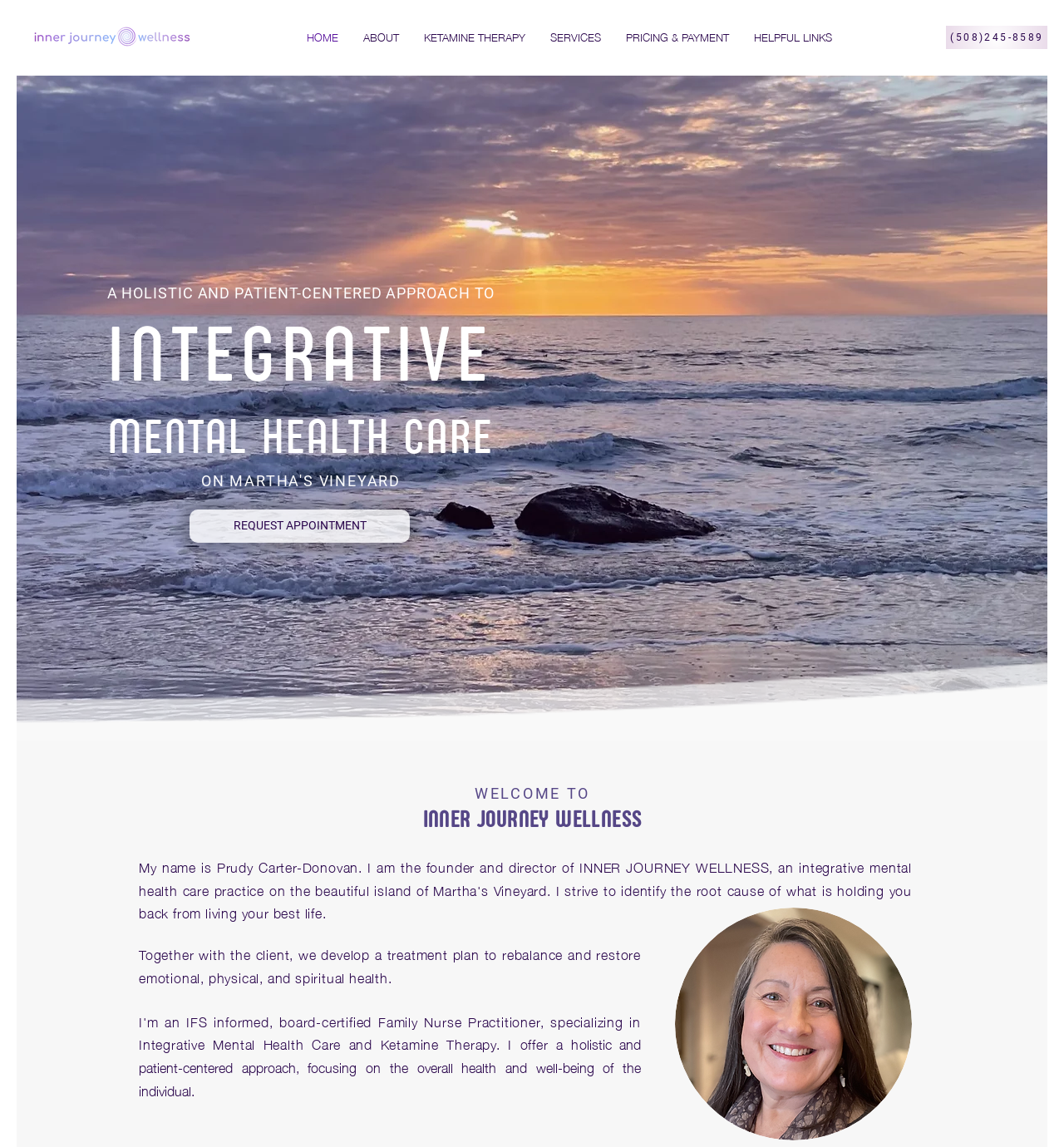Pinpoint the bounding box coordinates for the area that should be clicked to perform the following instruction: "Call (508)245-8589".

[0.889, 0.022, 0.985, 0.043]